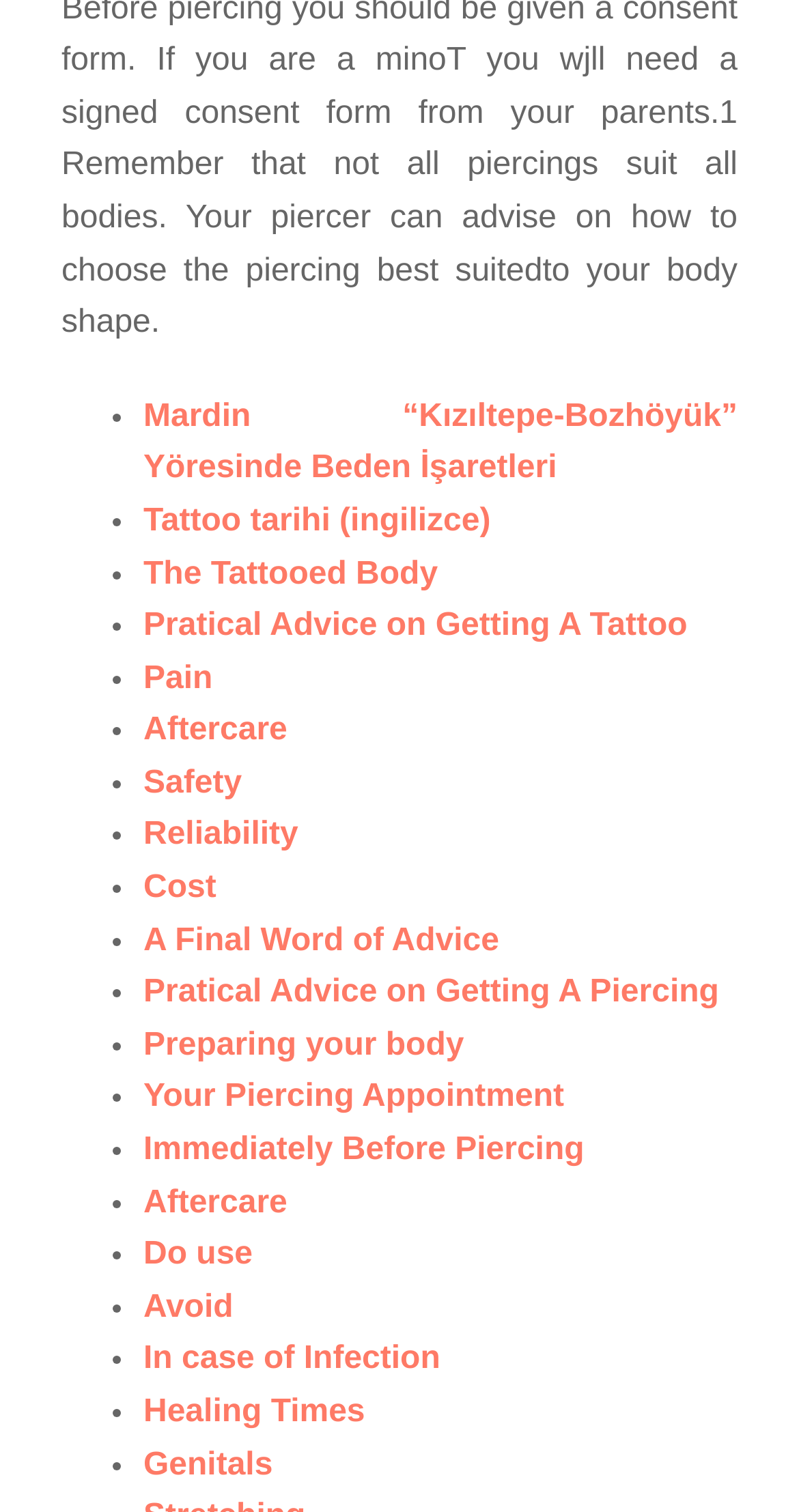Can you find the bounding box coordinates for the element that needs to be clicked to execute this instruction: "View 'The Tattooed Body'"? The coordinates should be given as four float numbers between 0 and 1, i.e., [left, top, right, bottom].

[0.179, 0.368, 0.548, 0.391]